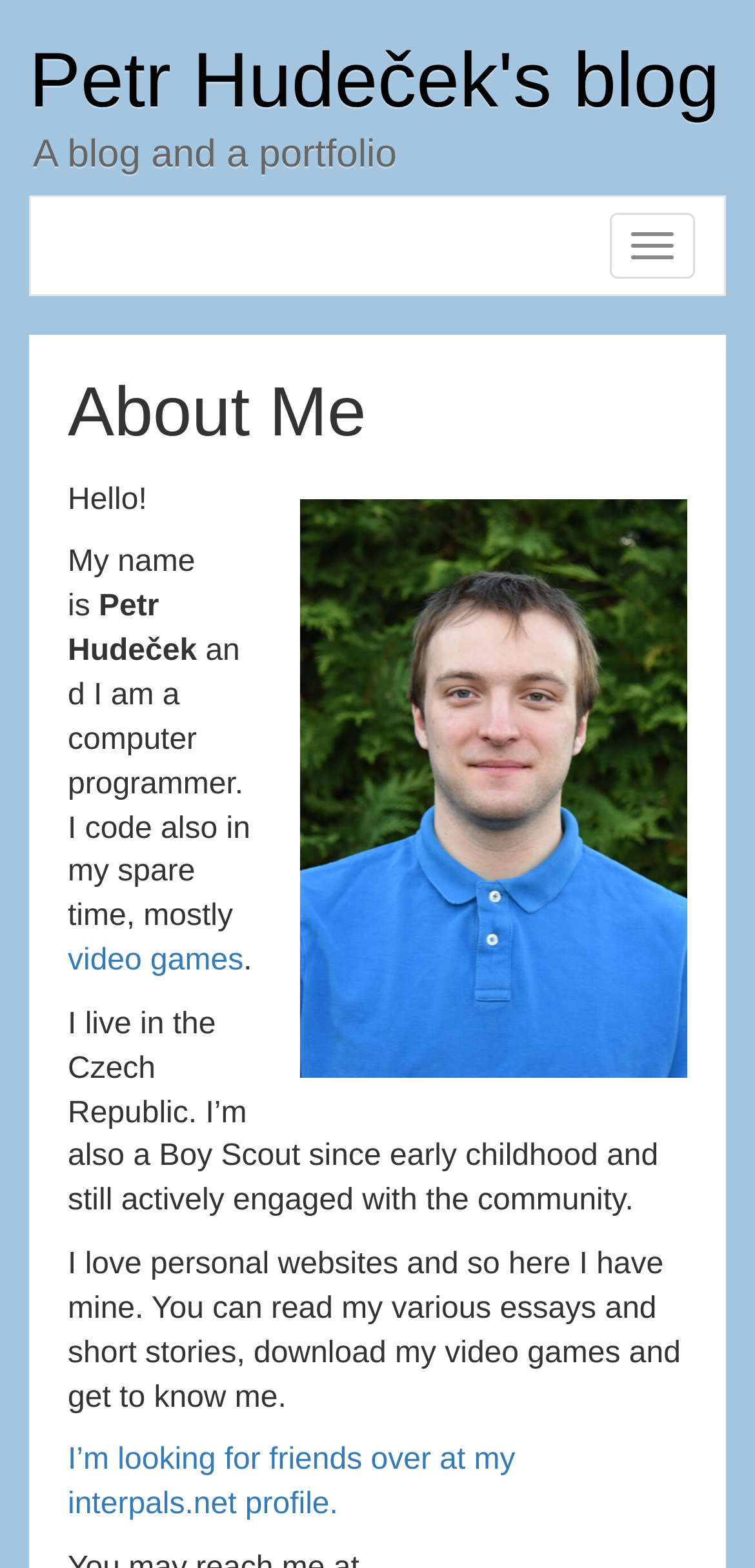Give a comprehensive overview of the webpage, including key elements.

The webpage is a personal blog belonging to Petr Hudeček, a computer programmer. At the top, there is a heading that reads "Petr Hudeček's blog" which is also a link. Below this, there is another heading that says "A blog and a portfolio". 

On the top right side, there is a button labeled "Toggle navigation". When clicked, it reveals a header section with a heading that says "About Me". 

Below the header section, there is a brief introduction to Petr Hudeček. The text starts with a "Hello!" followed by a few sentences that describe him as a computer programmer who codes in his spare time, mostly for video games. The text also mentions that he lives in the Czech Republic and is actively engaged with the Boy Scout community. 

Further down, there is a paragraph that describes the purpose of his personal website, where visitors can read his essays and short stories, download his video games, and get to know him. Finally, there is a link to his interpals.net profile, where he is looking for friends.